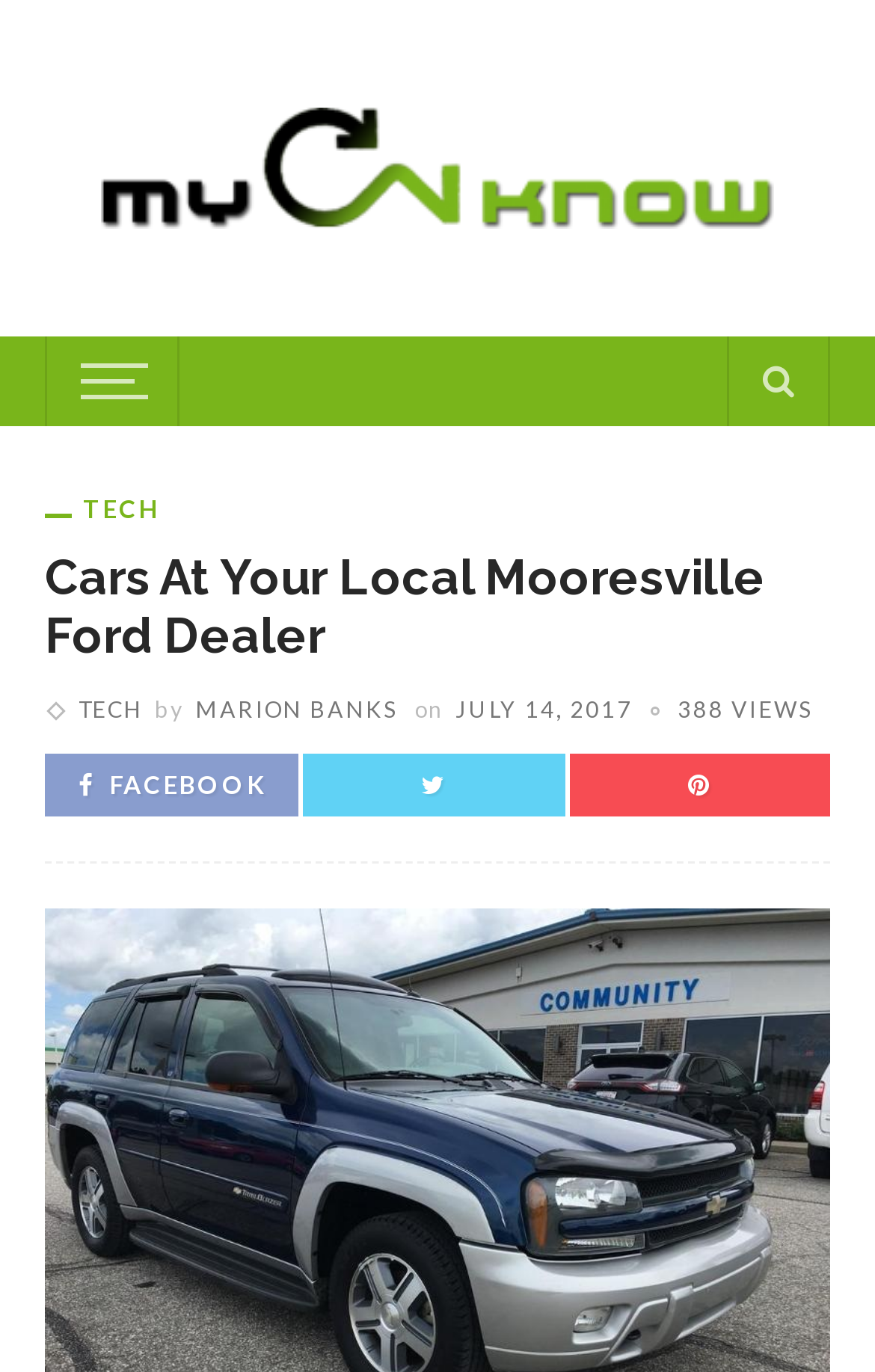Pinpoint the bounding box coordinates of the element that must be clicked to accomplish the following instruction: "Go to menu". The coordinates should be in the format of four float numbers between 0 and 1, i.e., [left, top, right, bottom].

[0.092, 0.258, 0.154, 0.298]